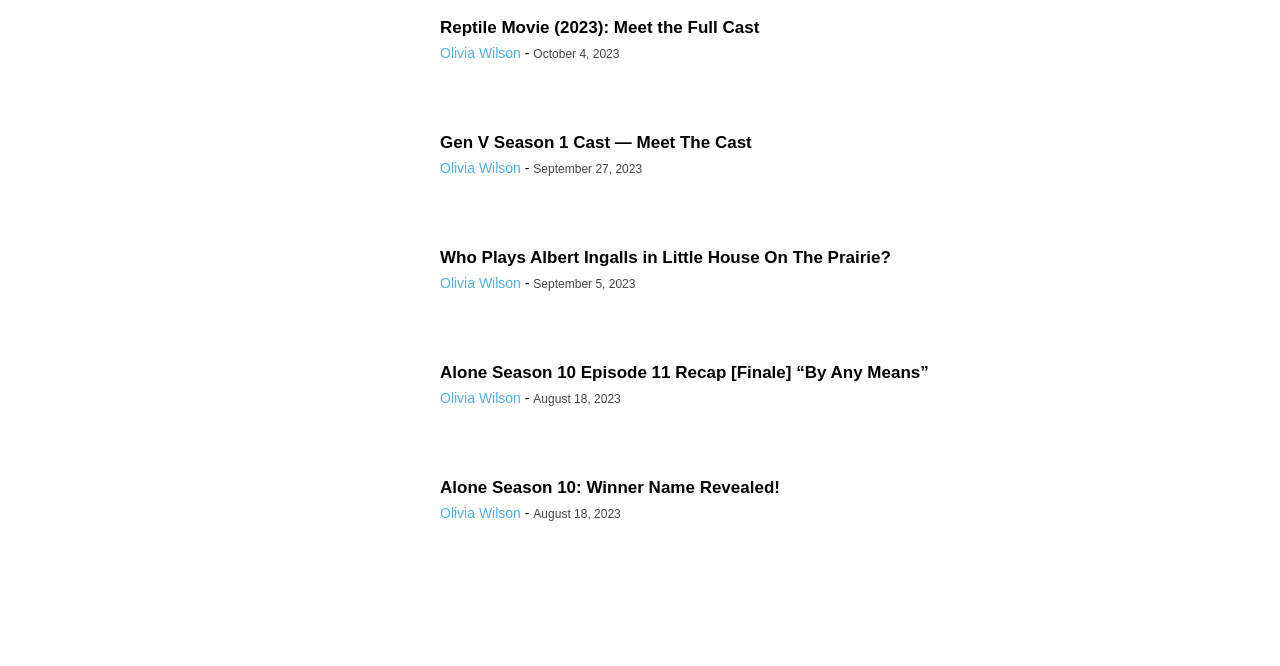Highlight the bounding box of the UI element that corresponds to this description: "Olivia Wilson".

[0.344, 0.413, 0.407, 0.437]